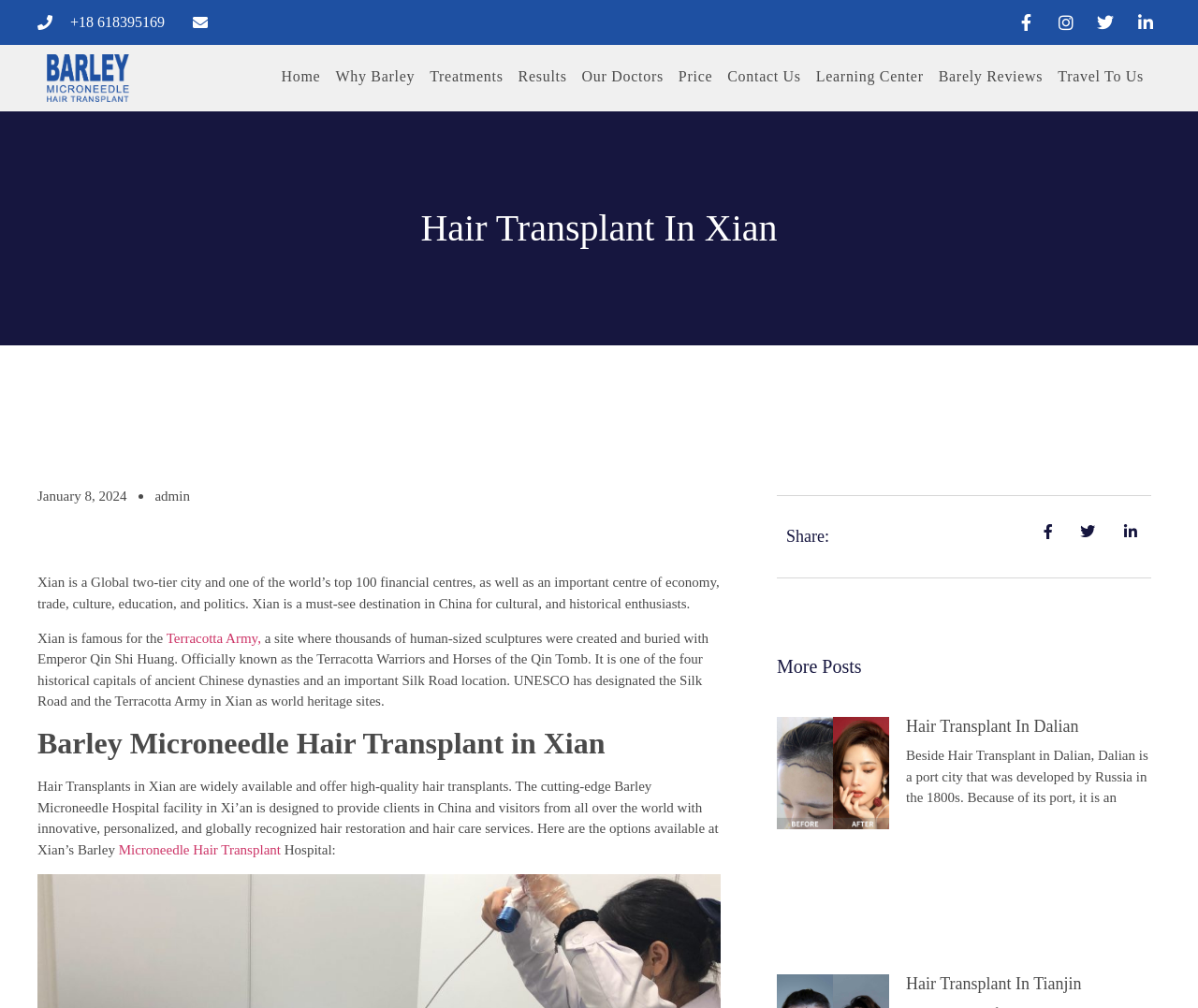Can you find the bounding box coordinates for the element to click on to achieve the instruction: "Read about 'Why Barley'"?

[0.274, 0.054, 0.352, 0.099]